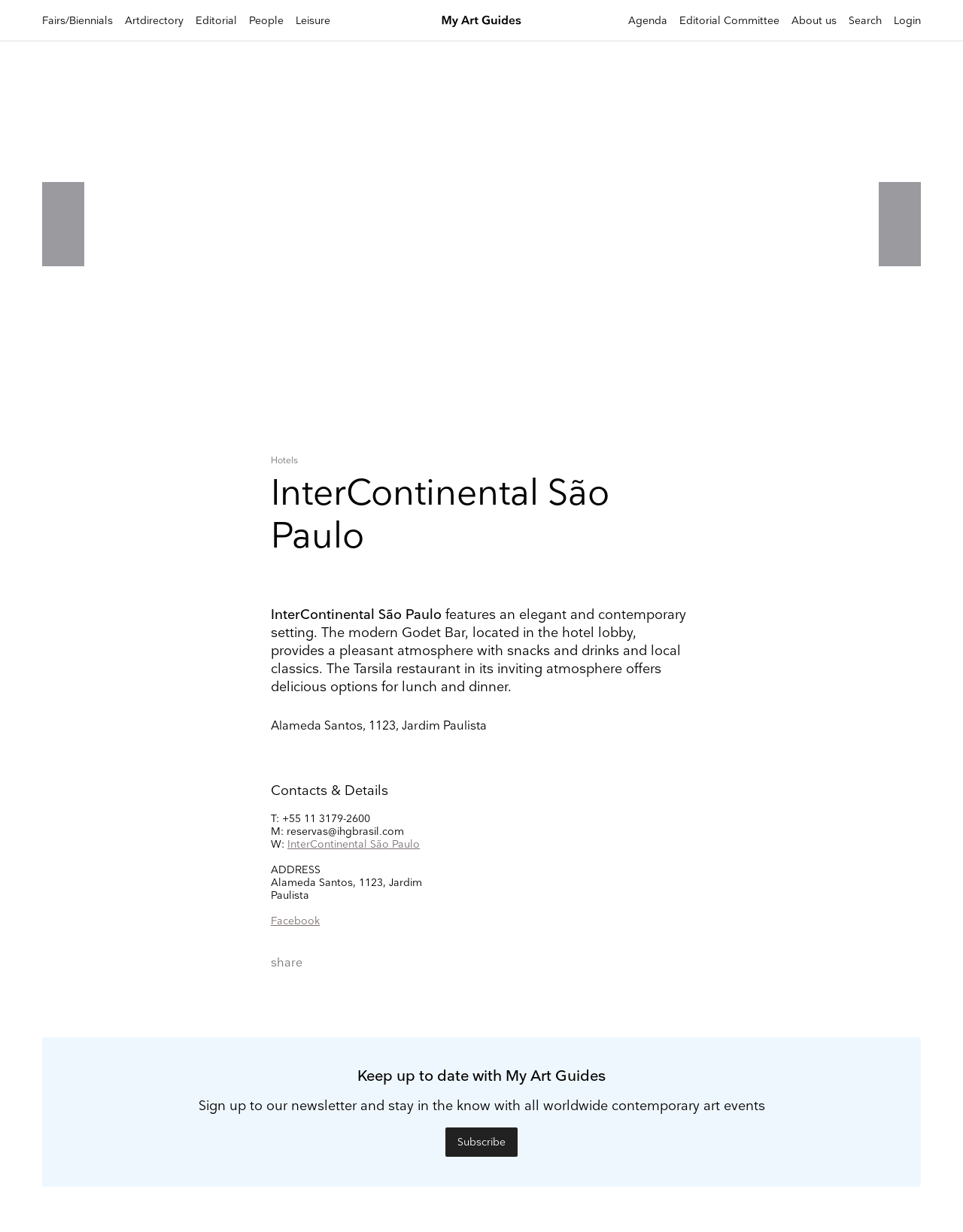What is the purpose of the newsletter subscription form?
Using the visual information, answer the question in a single word or phrase.

To receive updates and marketing from Lightbox